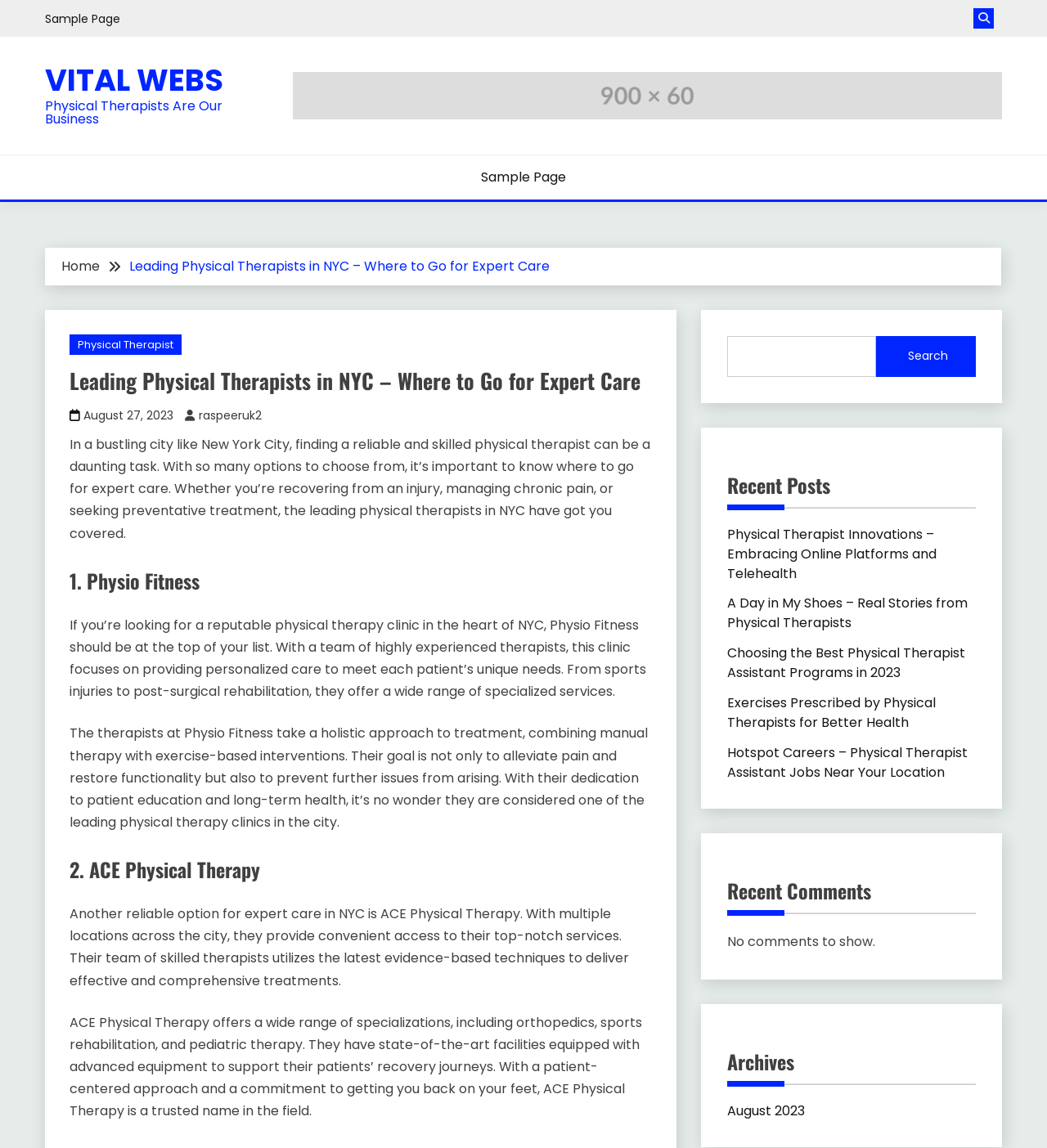Please specify the bounding box coordinates of the region to click in order to perform the following instruction: "View recent posts".

[0.694, 0.409, 0.932, 0.443]